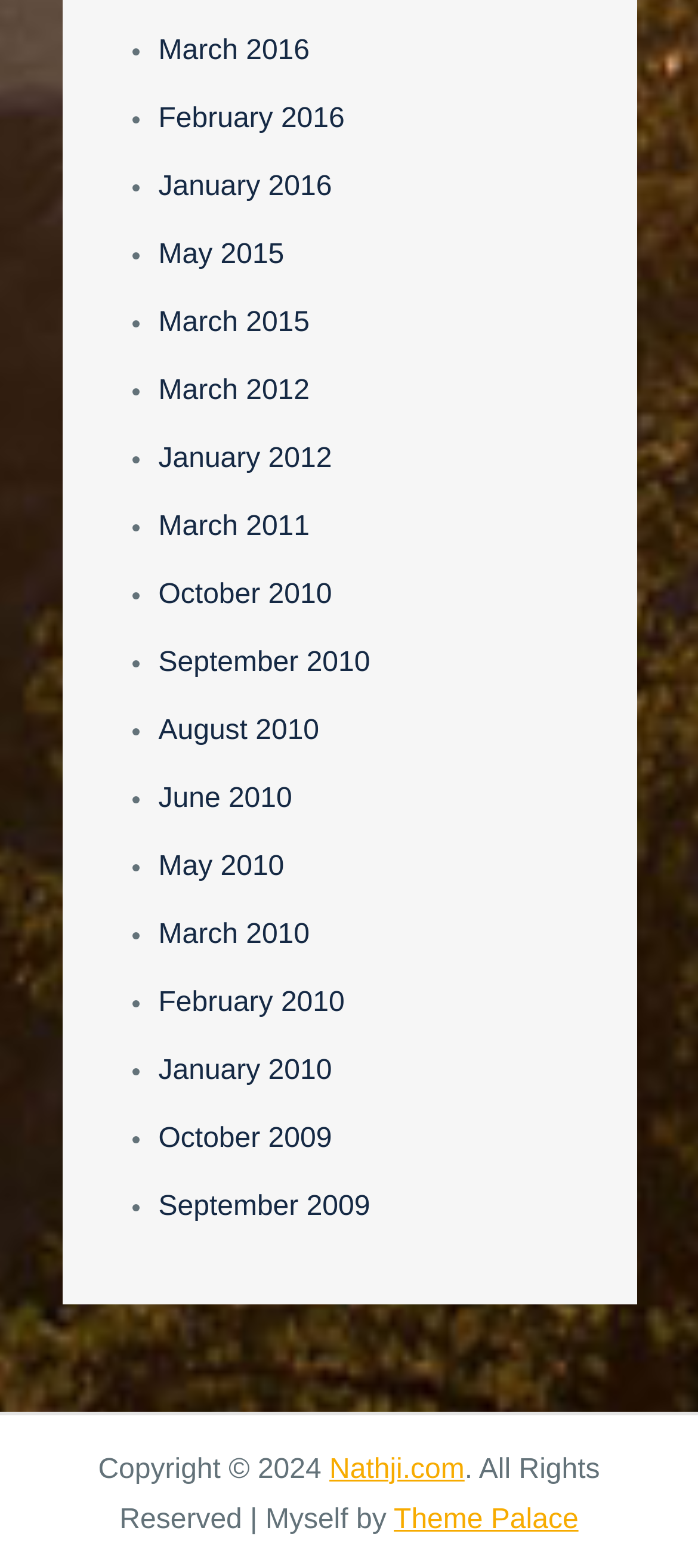Could you find the bounding box coordinates of the clickable area to complete this instruction: "Visit Nathji.com"?

[0.472, 0.928, 0.666, 0.947]